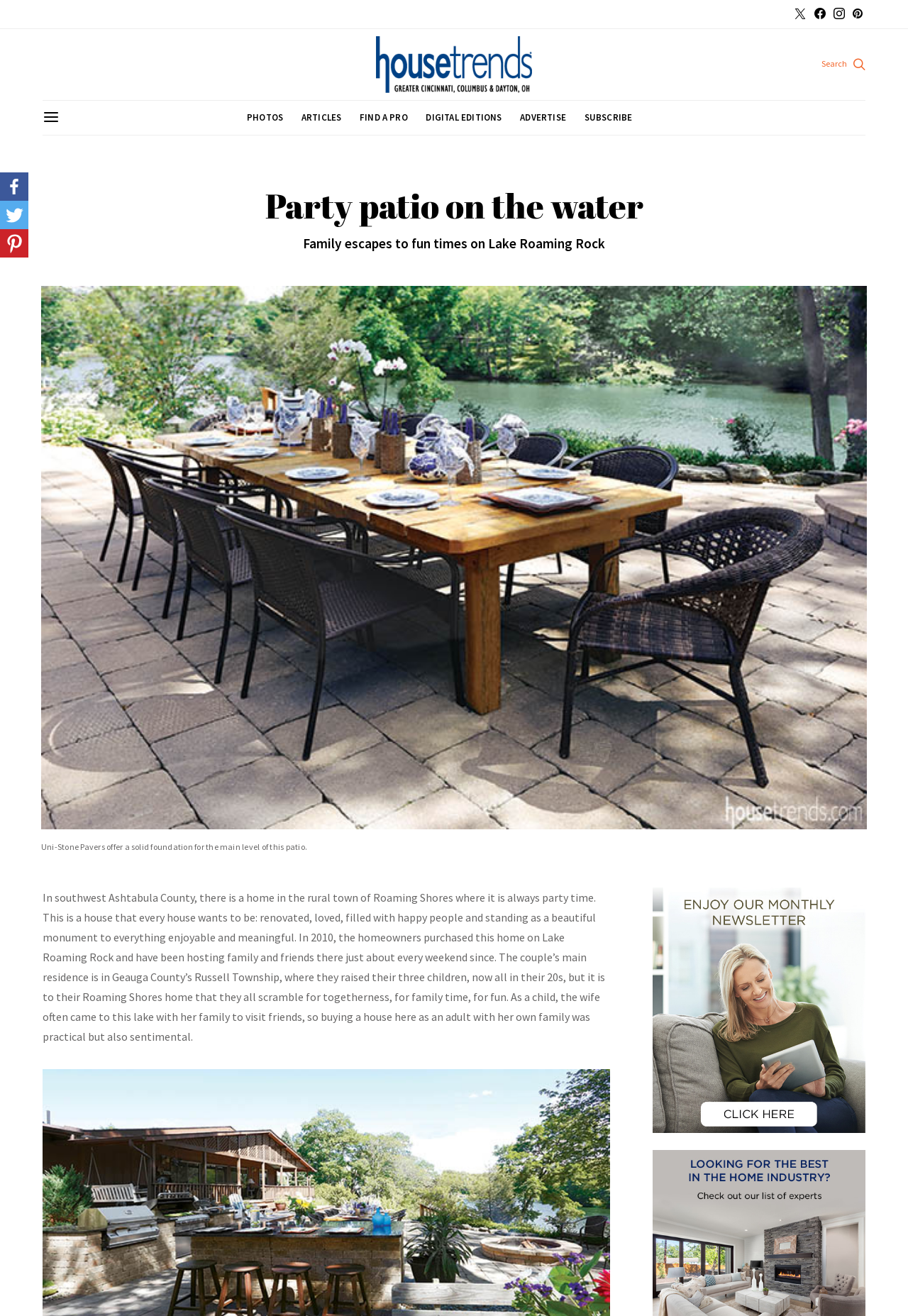Please determine the bounding box coordinates of the clickable area required to carry out the following instruction: "Find a professional". The coordinates must be four float numbers between 0 and 1, represented as [left, top, right, bottom].

[0.396, 0.077, 0.449, 0.102]